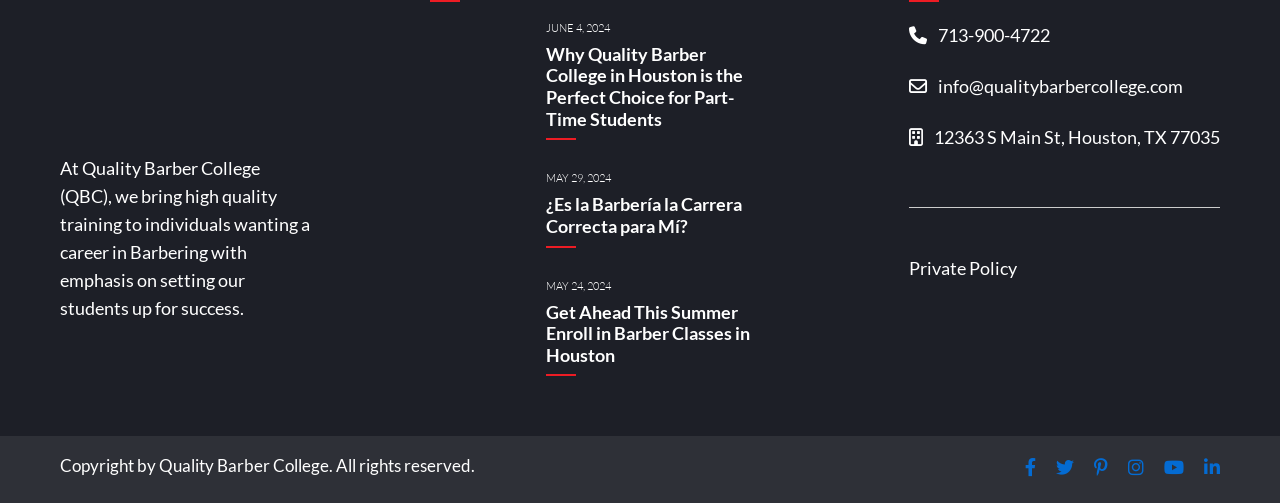Provide the bounding box coordinates of the section that needs to be clicked to accomplish the following instruction: "Learn about 'performance measurement'."

None